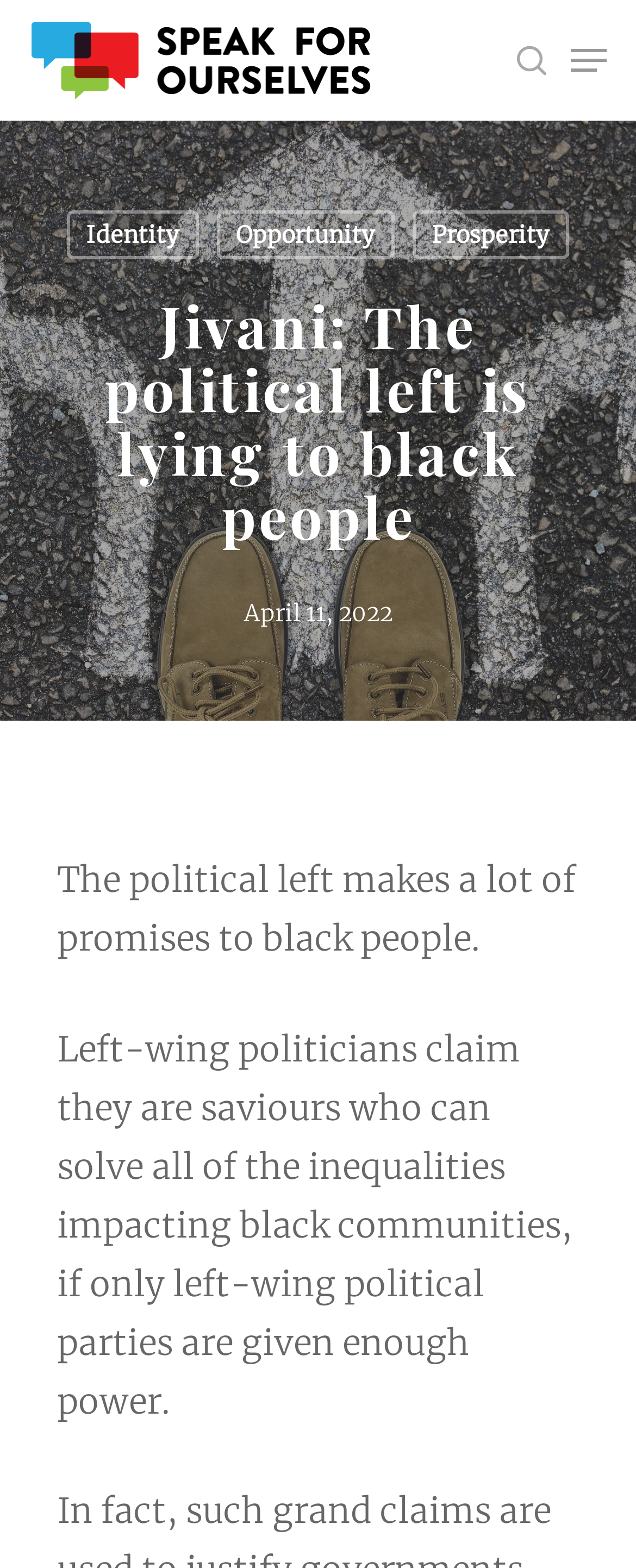How many links are in the navigation menu?
Look at the webpage screenshot and answer the question with a detailed explanation.

I counted the number of links in the navigation menu by looking at the child elements of the link element with the content 'Navigation Menu'. I found three link elements with the contents 'Identity', 'Opportunity', and 'Prosperity' which are located at the coordinates [0.104, 0.134, 0.312, 0.165], [0.34, 0.134, 0.619, 0.165], and [0.647, 0.134, 0.894, 0.165] respectively.